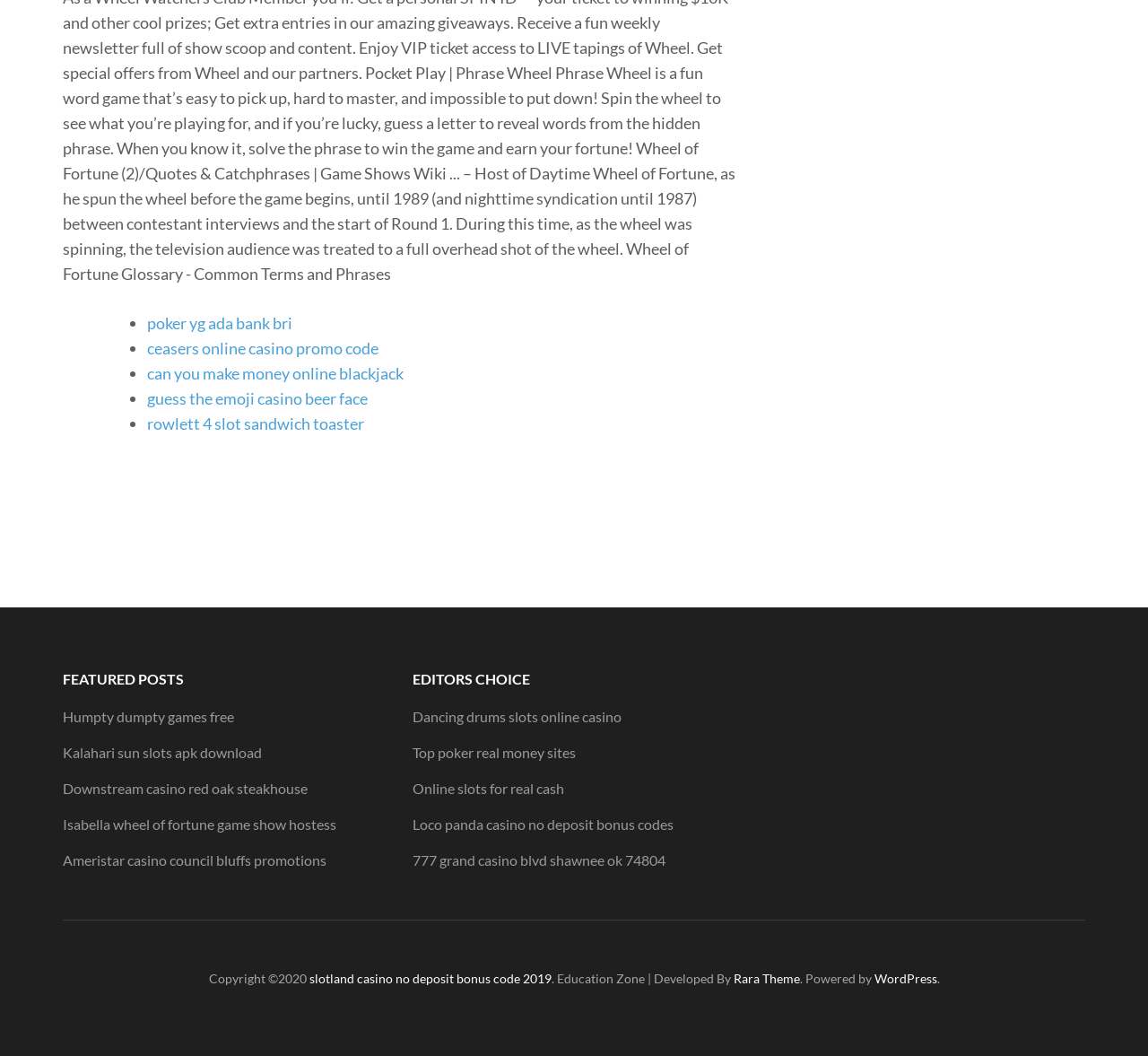From the webpage screenshot, identify the region described by WordPress. Provide the bounding box coordinates as (top-left x, top-left y, bottom-right x, bottom-right y), with each value being a floating point number between 0 and 1.

[0.761, 0.919, 0.816, 0.934]